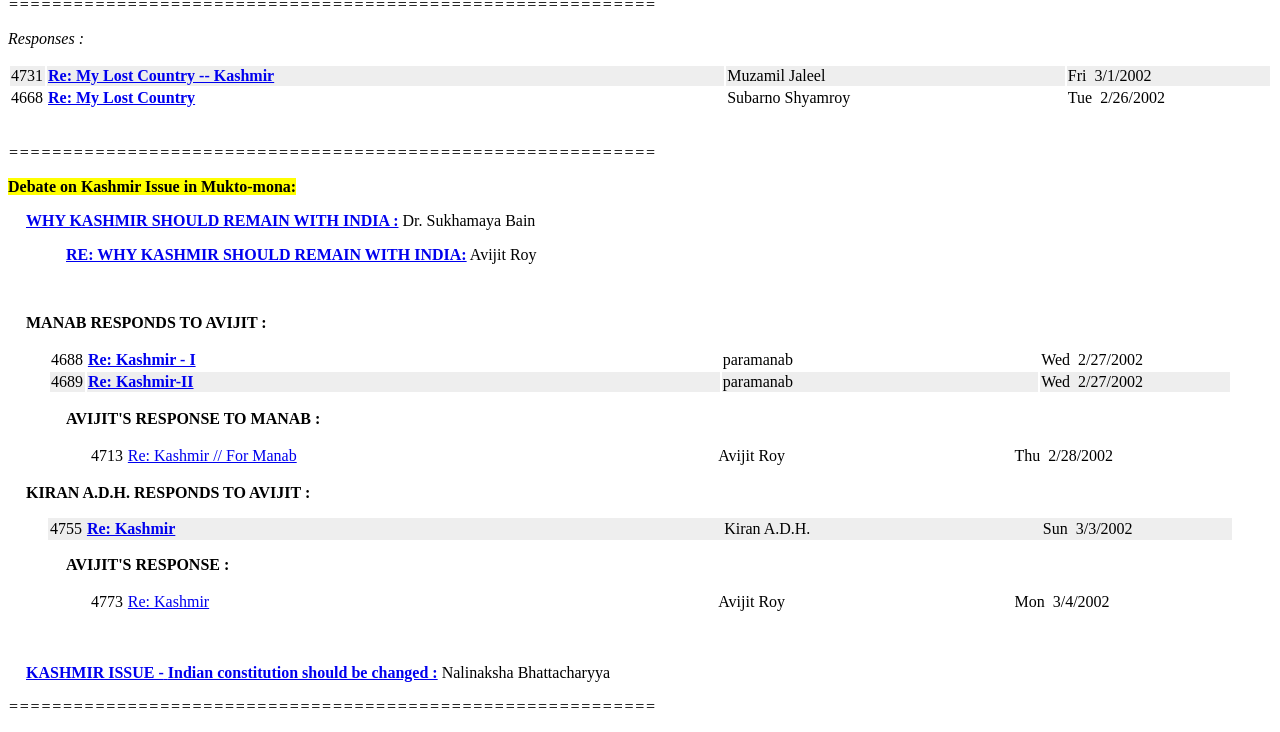Kindly provide the bounding box coordinates of the section you need to click on to fulfill the given instruction: "Click on the link 'Re: My Lost Country -- Kashmir'".

[0.038, 0.092, 0.214, 0.115]